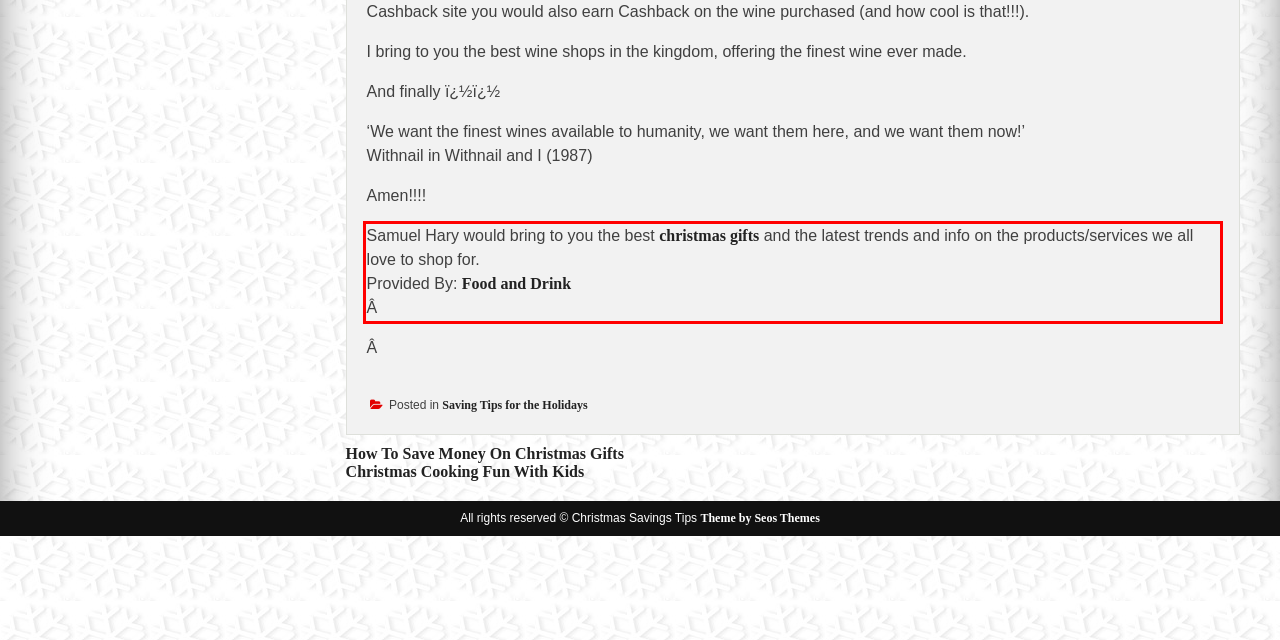You have a screenshot of a webpage, and there is a red bounding box around a UI element. Utilize OCR to extract the text within this red bounding box.

Samuel Hary would bring to you the best christmas gifts and the latest trends and info on the products/services we all love to shop for. Provided By: Food and Drink Â